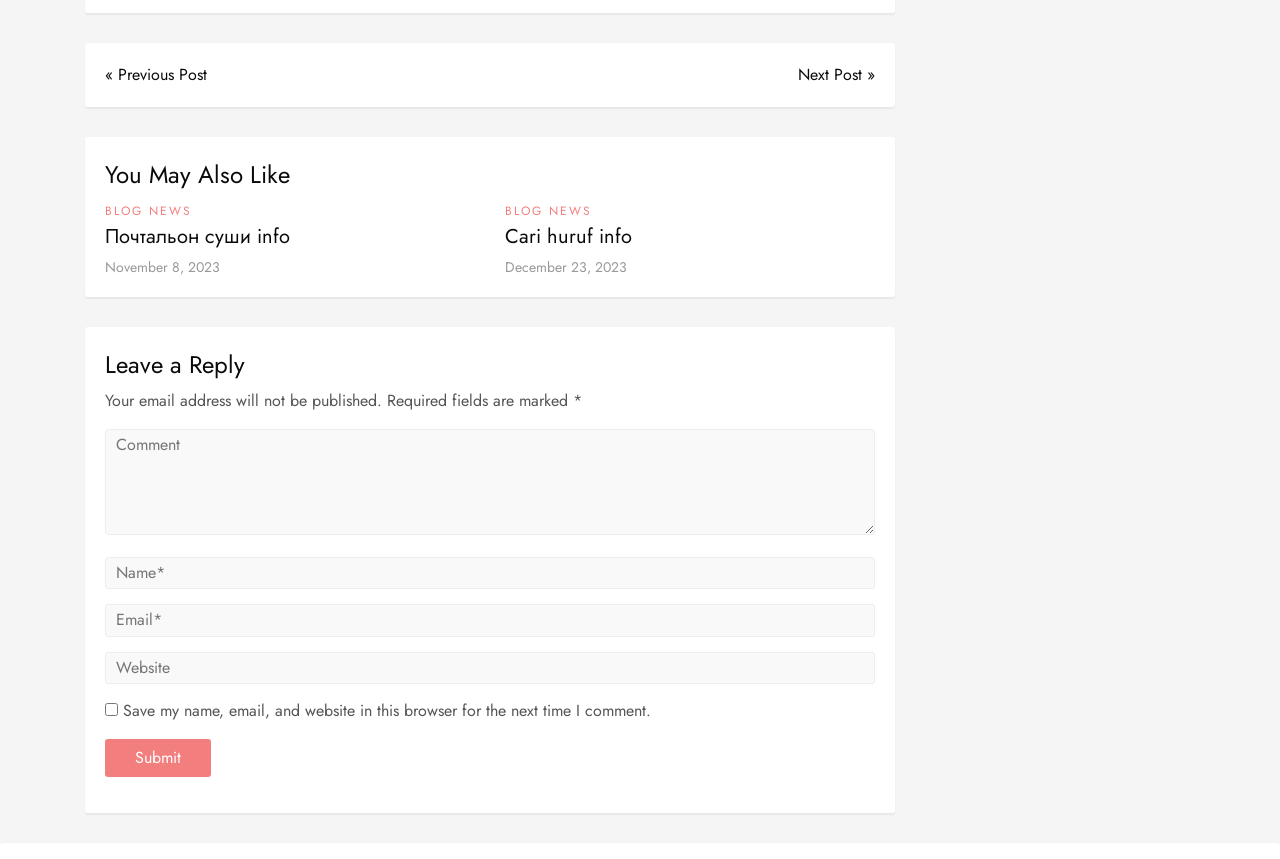Refer to the image and offer a detailed explanation in response to the question: What is the date of the second article?

The second article has a link with the text 'December 23, 2023', which suggests that this is the date of the article.